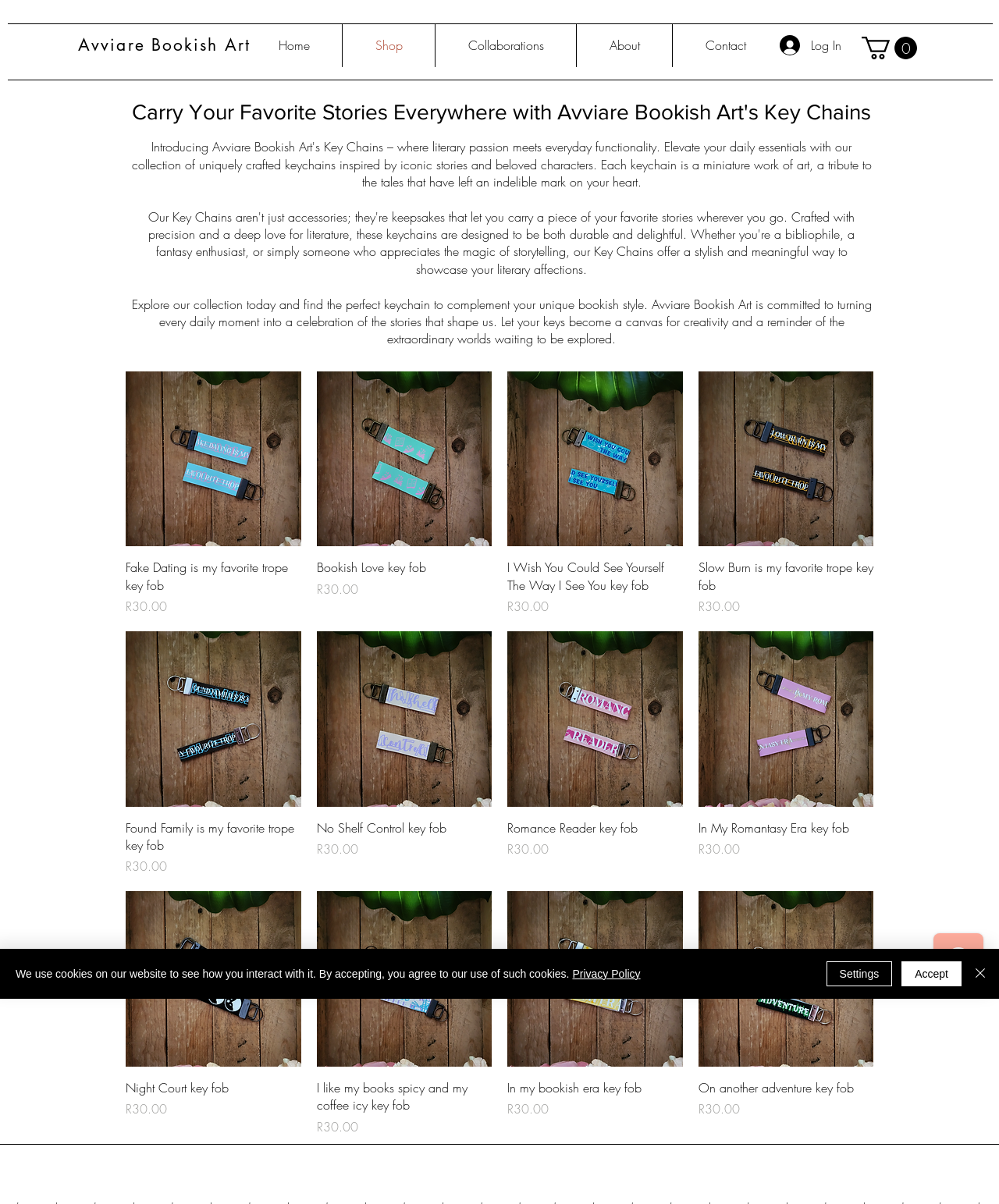Please give a succinct answer using a single word or phrase:
What is the brand name of the keychain store?

Avviare Bookish Art